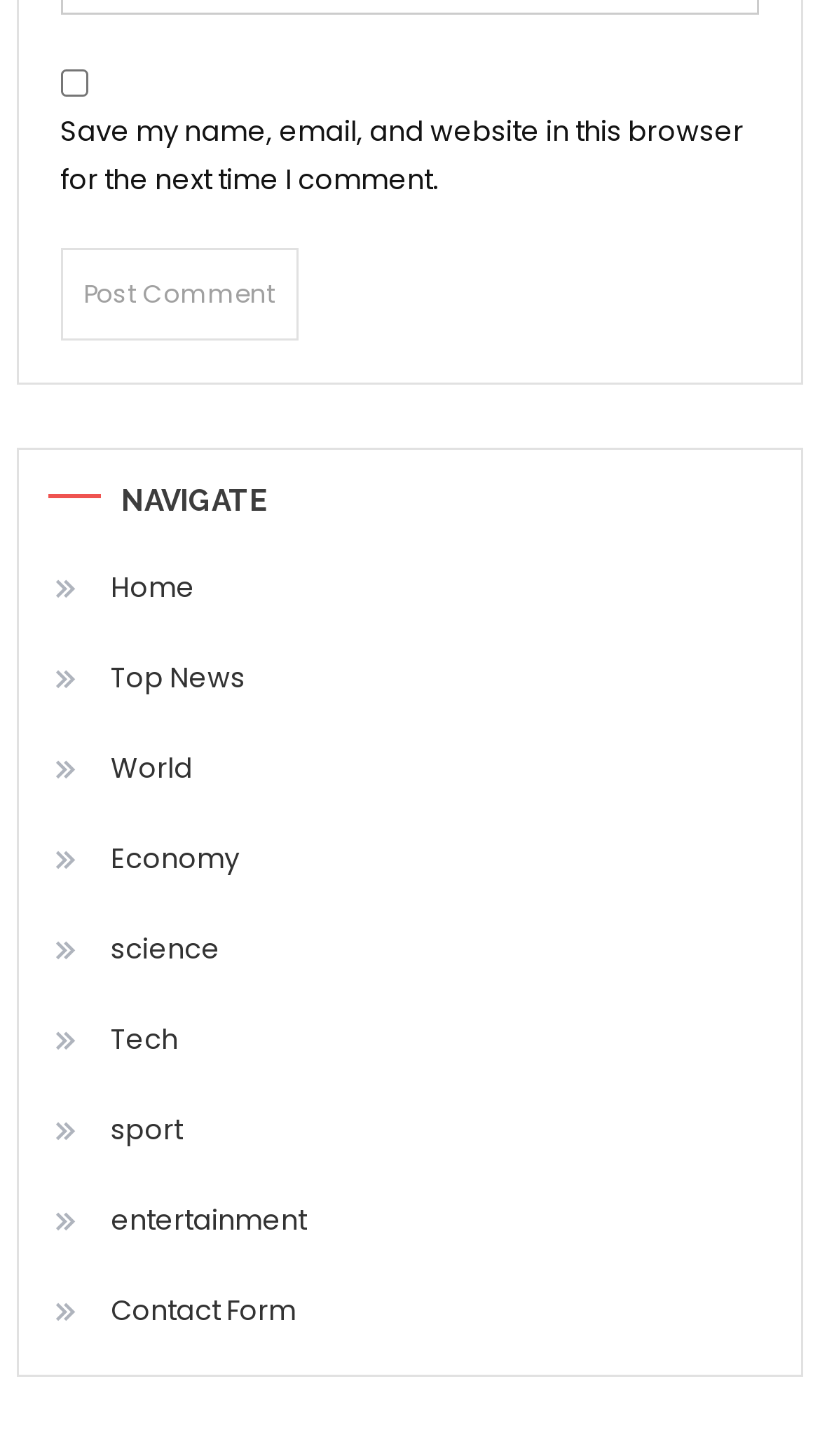Respond with a single word or phrase:
What is the position of the 'Post Comment' button?

Below the checkbox